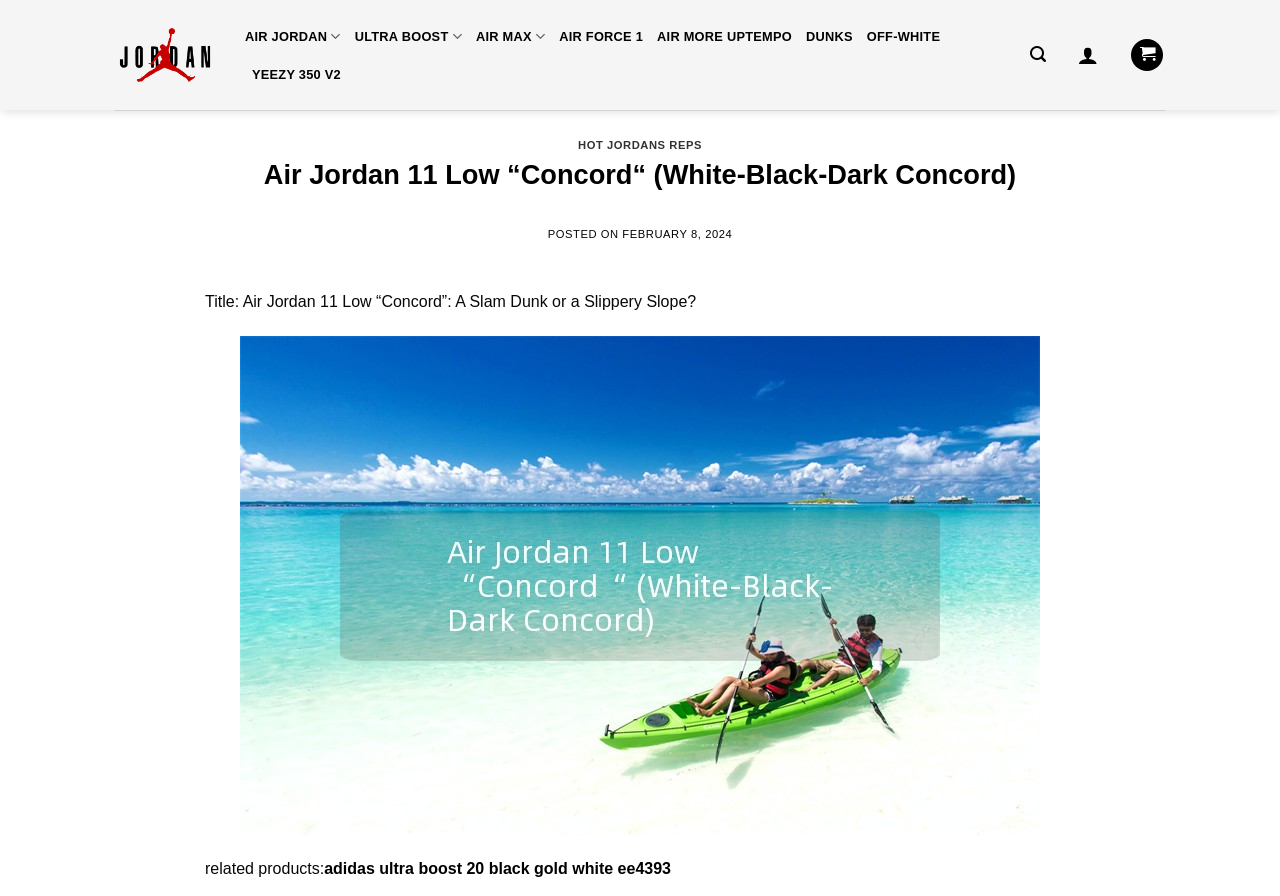Please determine the bounding box coordinates of the clickable area required to carry out the following instruction: "Check the related product 'adidas ultra boost 20 black gold white ee4393'". The coordinates must be four float numbers between 0 and 1, represented as [left, top, right, bottom].

[0.253, 0.96, 0.524, 0.979]